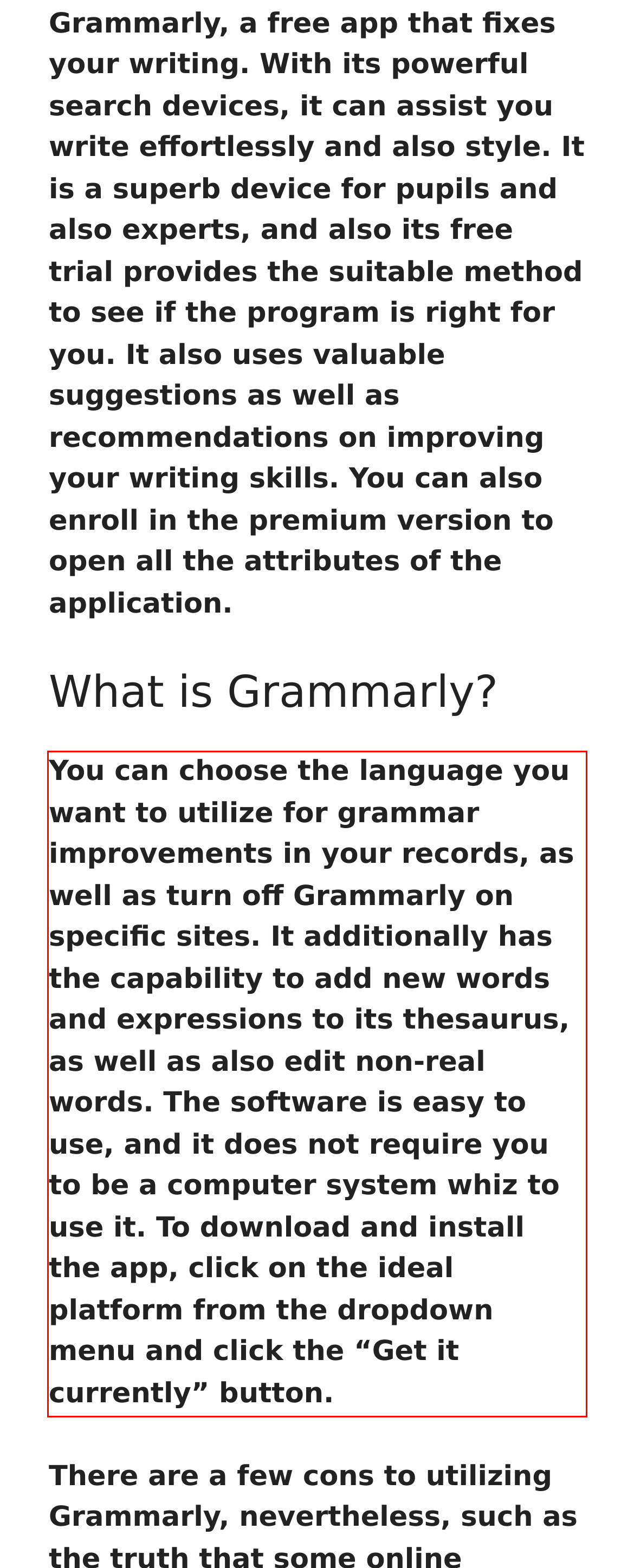Please take the screenshot of the webpage, find the red bounding box, and generate the text content that is within this red bounding box.

You can choose the language you want to utilize for grammar improvements in your records, as well as turn off Grammarly on specific sites. It additionally has the capability to add new words and expressions to its thesaurus, as well as also edit non-real words. The software is easy to use, and it does not require you to be a computer system whiz to use it. To download and install the app, click on the ideal platform from the dropdown menu and click the “Get it currently” button.